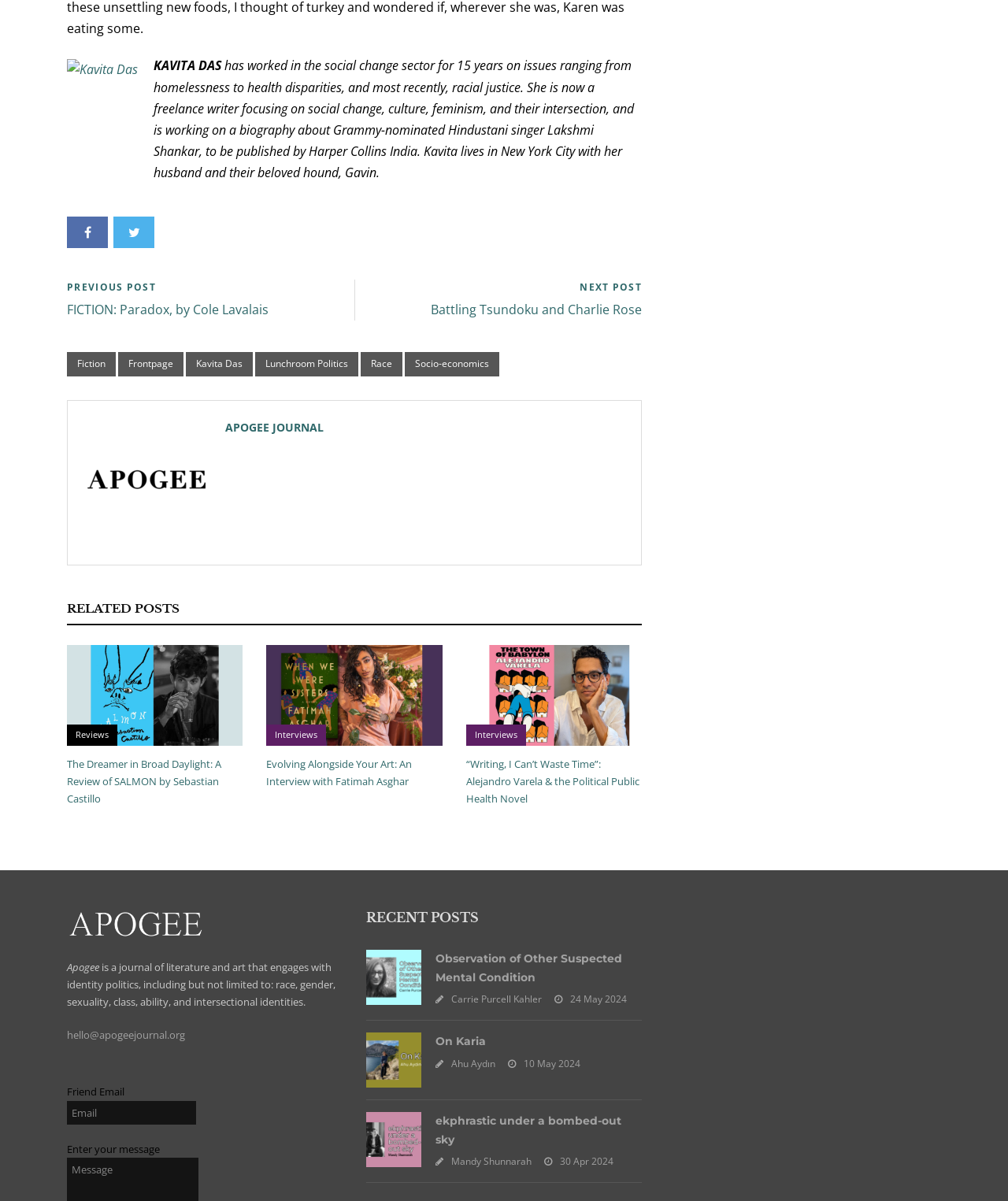What is the title of the journal?
Please ensure your answer to the question is detailed and covers all necessary aspects.

The webpage contains a link 'APOGEE JOURNAL' and an image with the text 'Apogee', which indicates that the title of the journal is Apogee Journal.